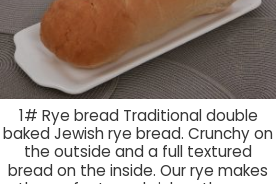How is the bread baked?
Please answer the question with as much detail and depth as you can.

The caption highlights that this particular rye bread is double baked, a method that enhances its flavor and texture, ensuring a delightful experience for those who appreciate quality bread.